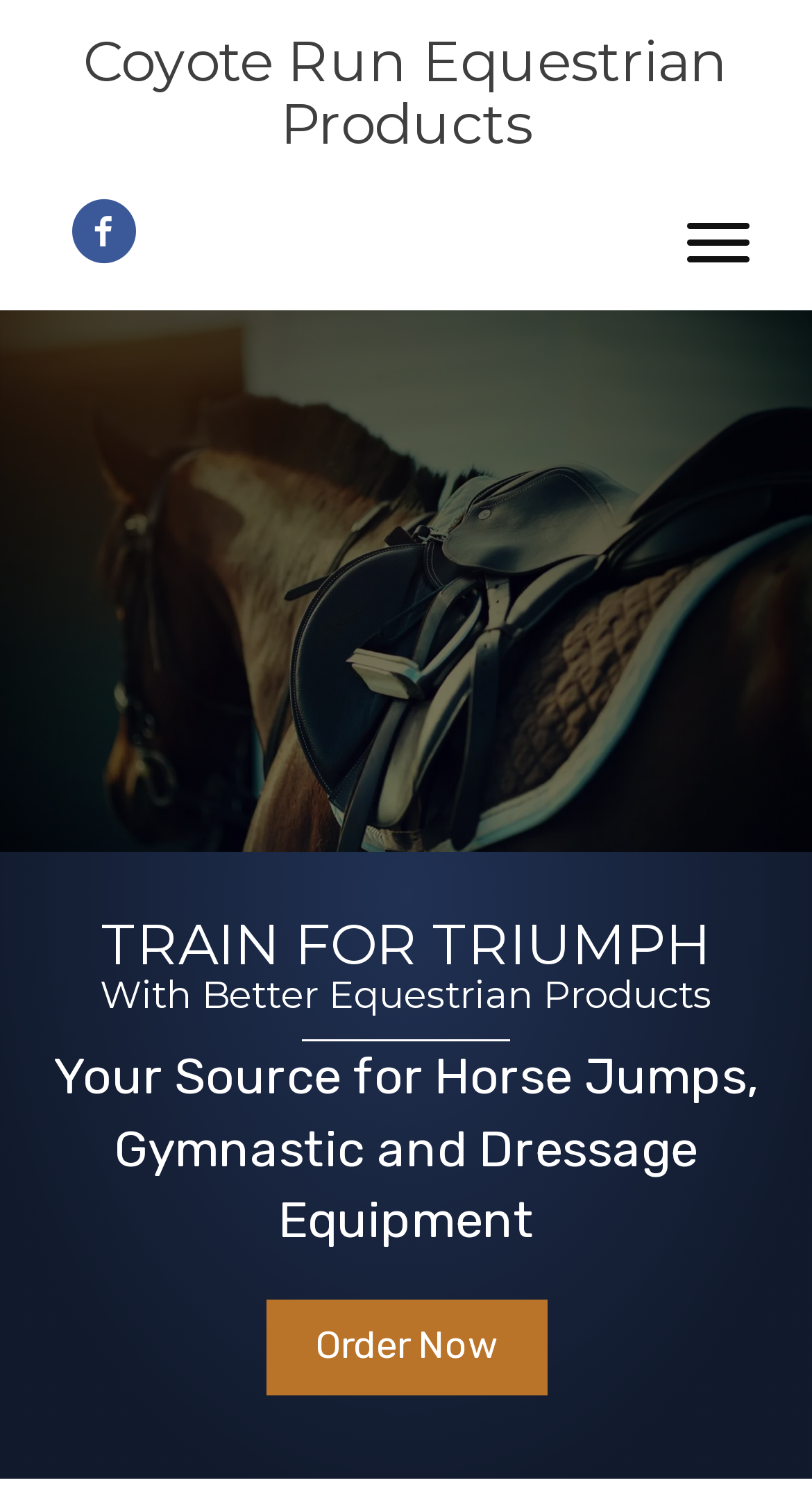With reference to the image, please provide a detailed answer to the following question: What is the purpose of the 'Order Now' button?

The 'Order Now' button is located below the heading 'TRAIN FOR TRIUMPH With Better Equestrian Products' and the static text 'Your Source for Horse Jumps, Gymnastic and Dressage Equipment'. This suggests that the button is intended to allow users to place an order for the equestrian products mentioned.